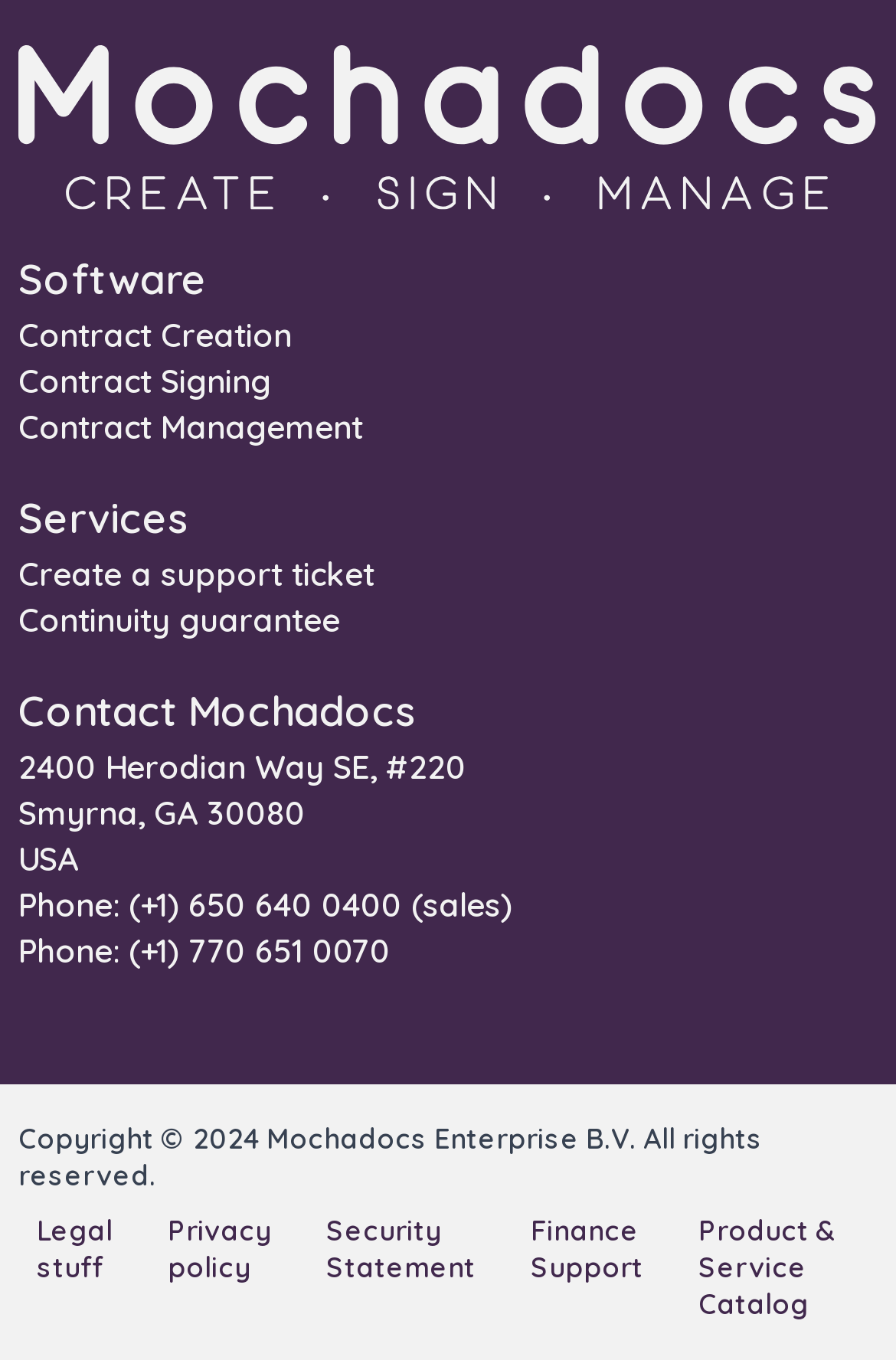Select the bounding box coordinates of the element I need to click to carry out the following instruction: "View contact information".

[0.021, 0.549, 0.521, 0.579]